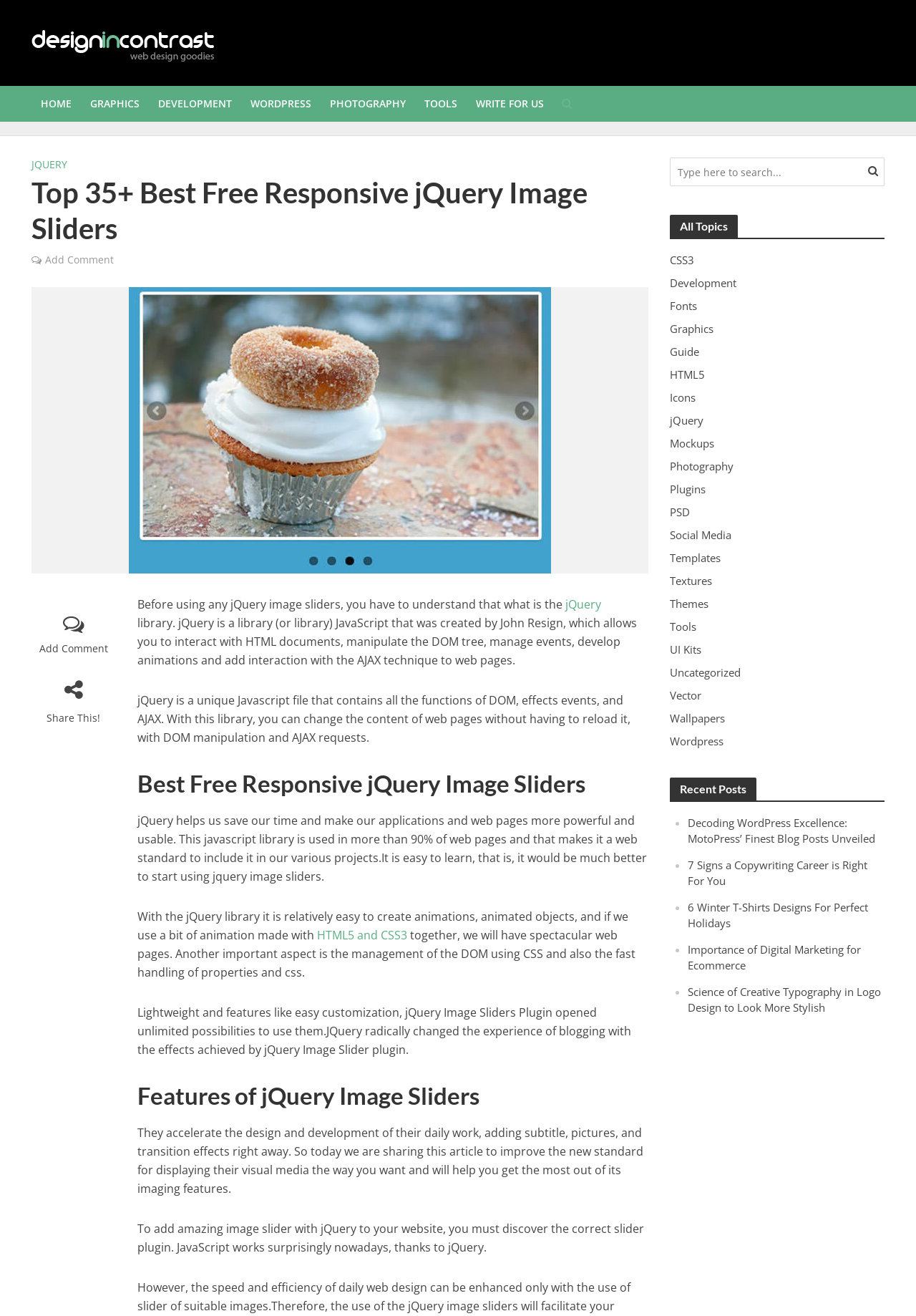Answer with a single word or phrase: 
What is the relationship between jQuery and HTML5?

They can be used together